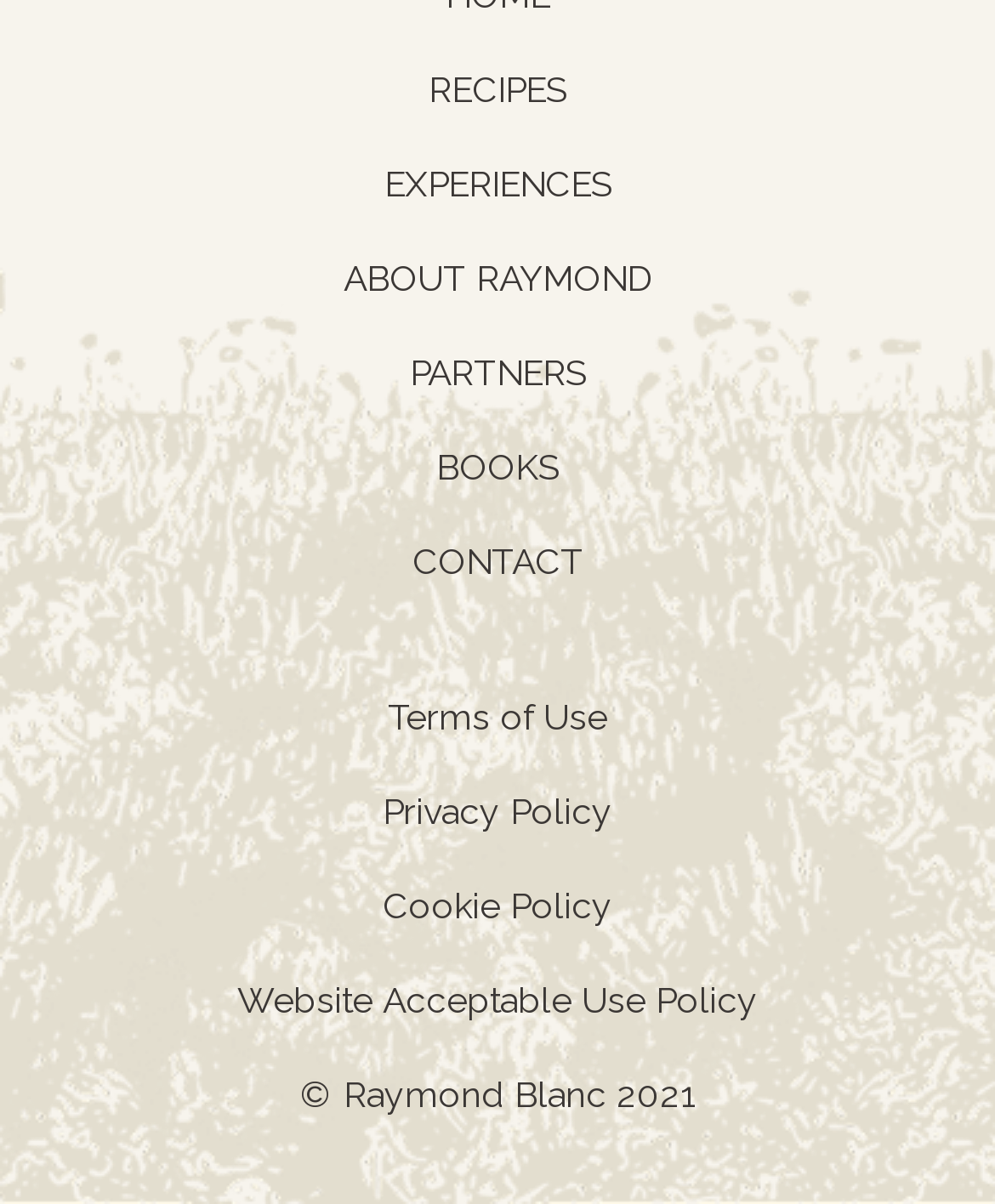Pinpoint the bounding box coordinates of the clickable area needed to execute the instruction: "contact Raymond Blanc". The coordinates should be specified as four float numbers between 0 and 1, i.e., [left, top, right, bottom].

[0.038, 0.427, 0.962, 0.505]